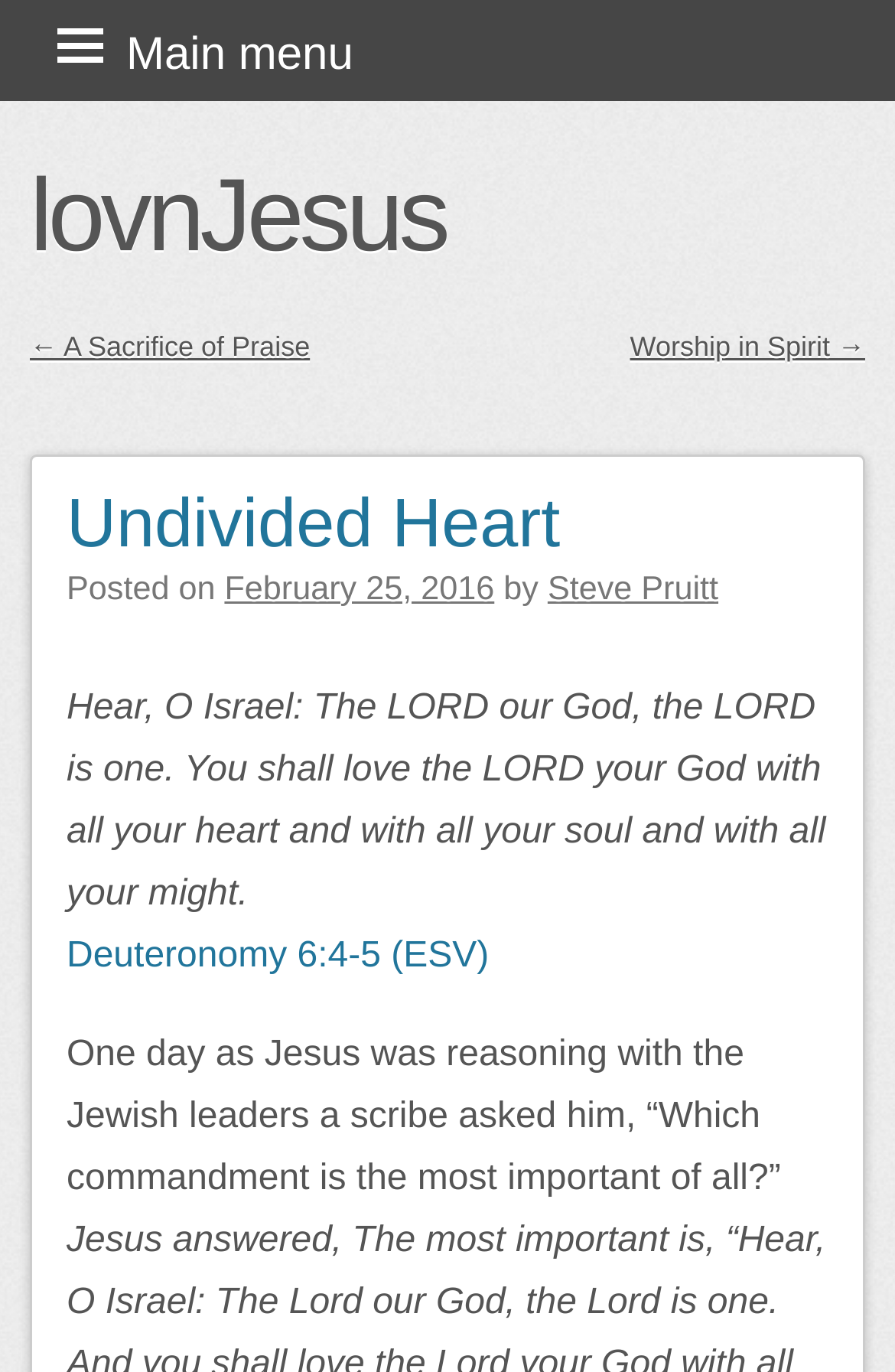Locate the bounding box coordinates of the clickable part needed for the task: "visit the Deuteronomy 6:4-5 page".

[0.074, 0.683, 0.546, 0.711]